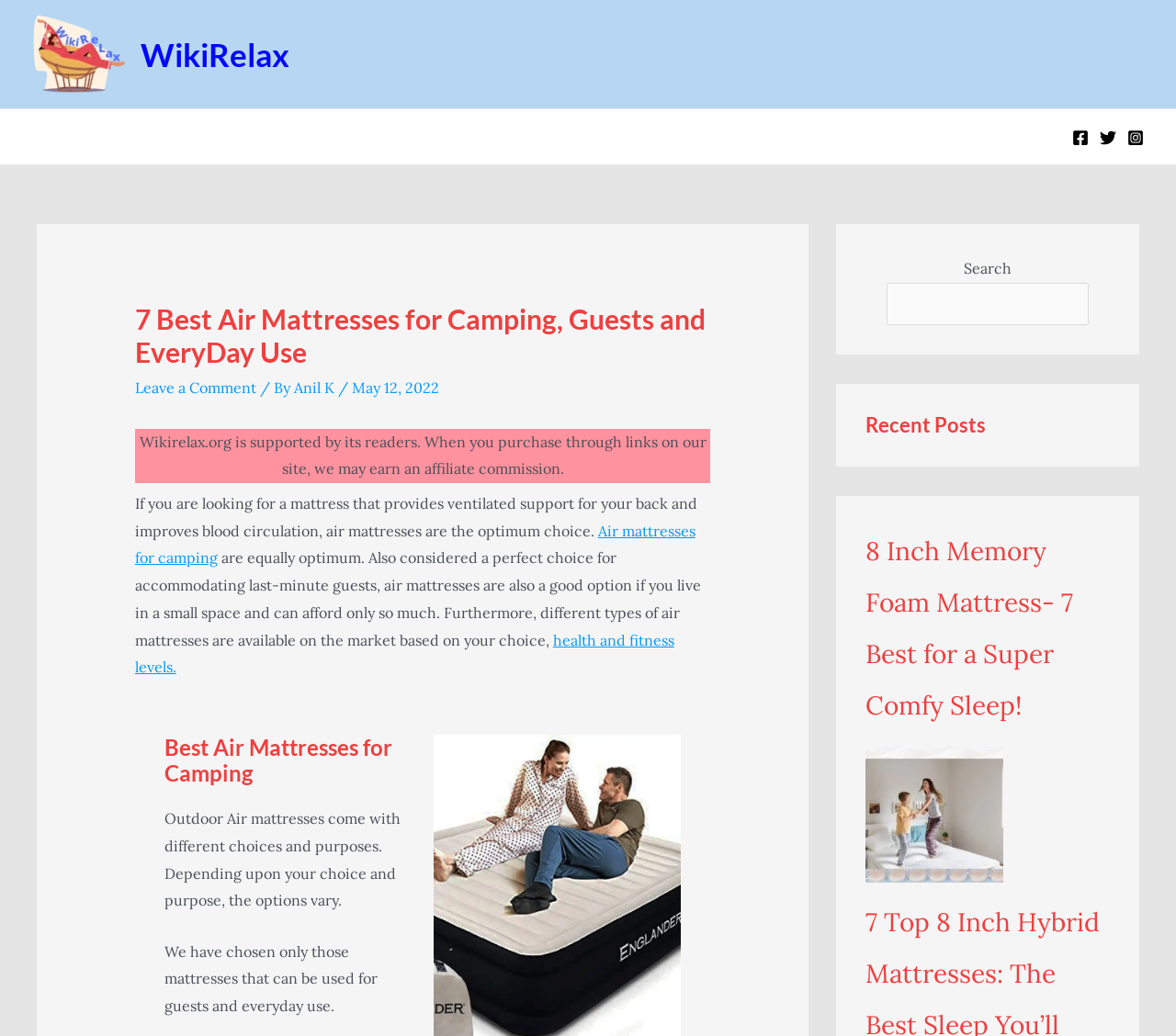Determine the main text heading of the webpage and provide its content.

7 Best Air Mattresses for Camping, Guests and EveryDay Use